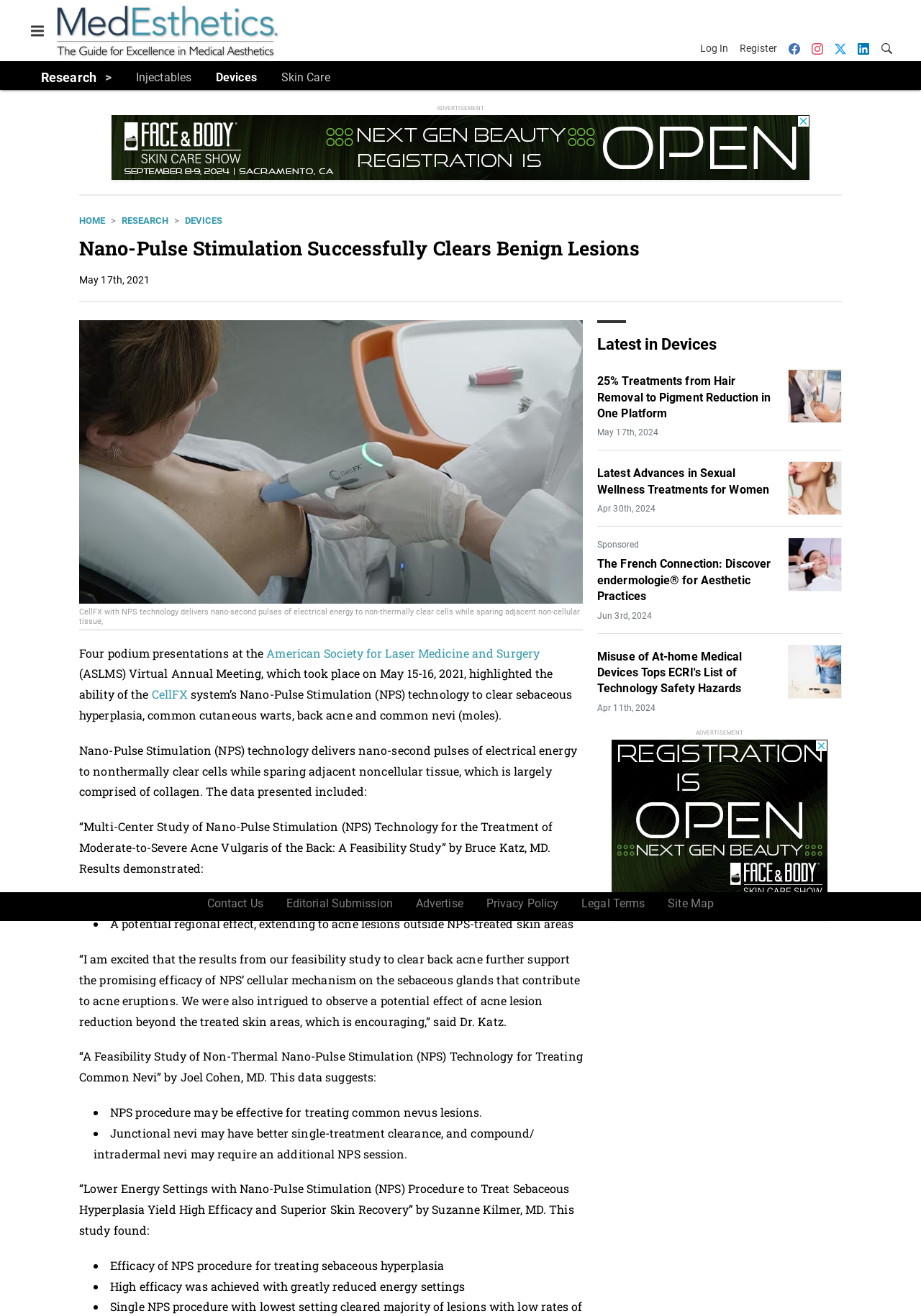Provide the bounding box coordinates for the UI element described in this sentence: "Twitter X icon". The coordinates should be four float values between 0 and 1, i.e., [left, top, right, bottom].

[0.9, 0.03, 0.925, 0.044]